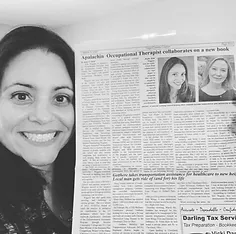Provide a short answer to the following question with just one word or phrase: How many occupational therapists are featured in the article?

three